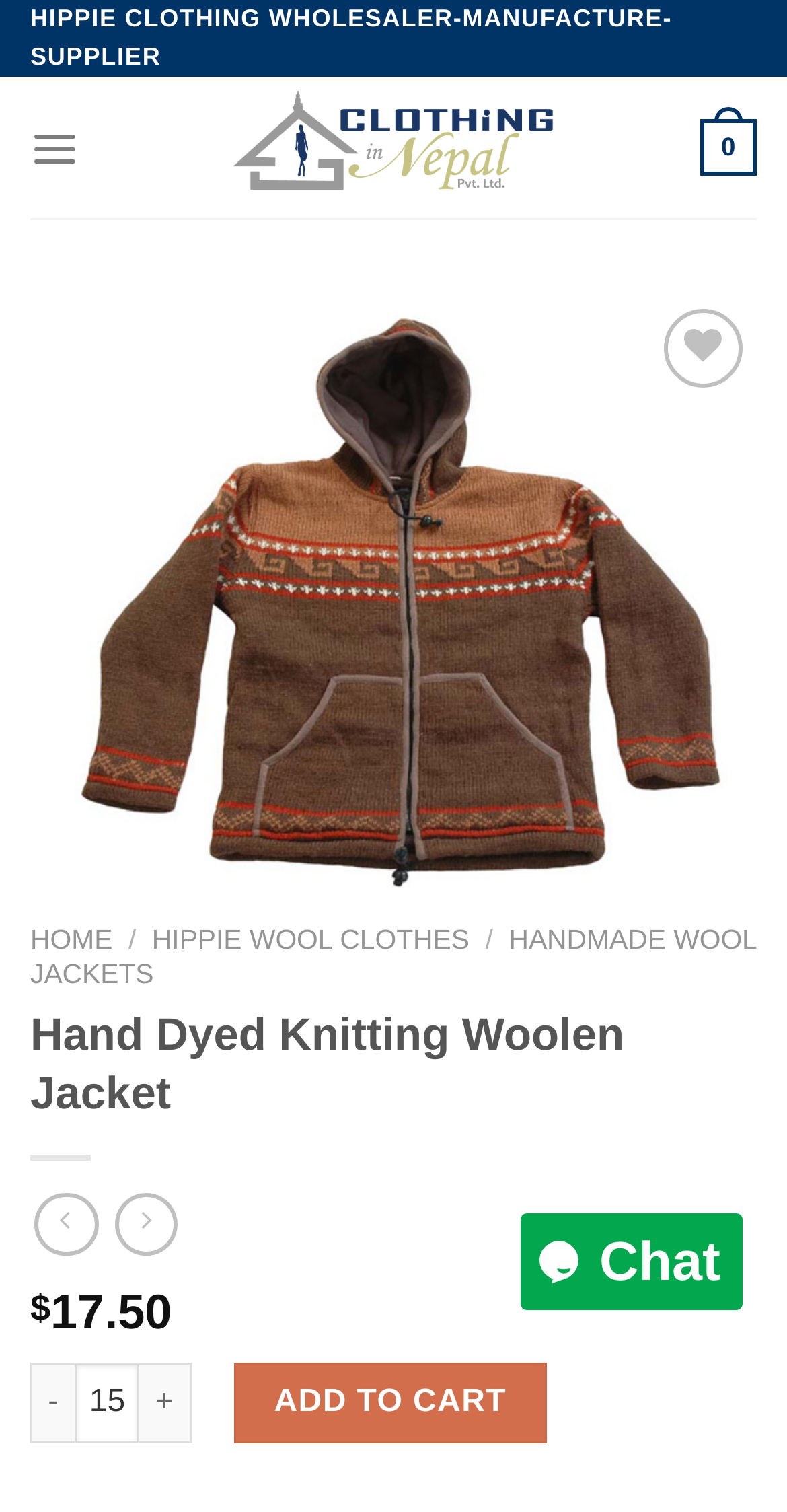Refer to the screenshot and give an in-depth answer to this question: What is the name of the company?

The company name can be found on the top left corner of the webpage, where it says 'HIPPIE CLOTHING WHOLESALER-MANUFACTURE-SUPPLIER' and has a link to 'Clothing in Nepal Pvt Ltd' with an image next to it.